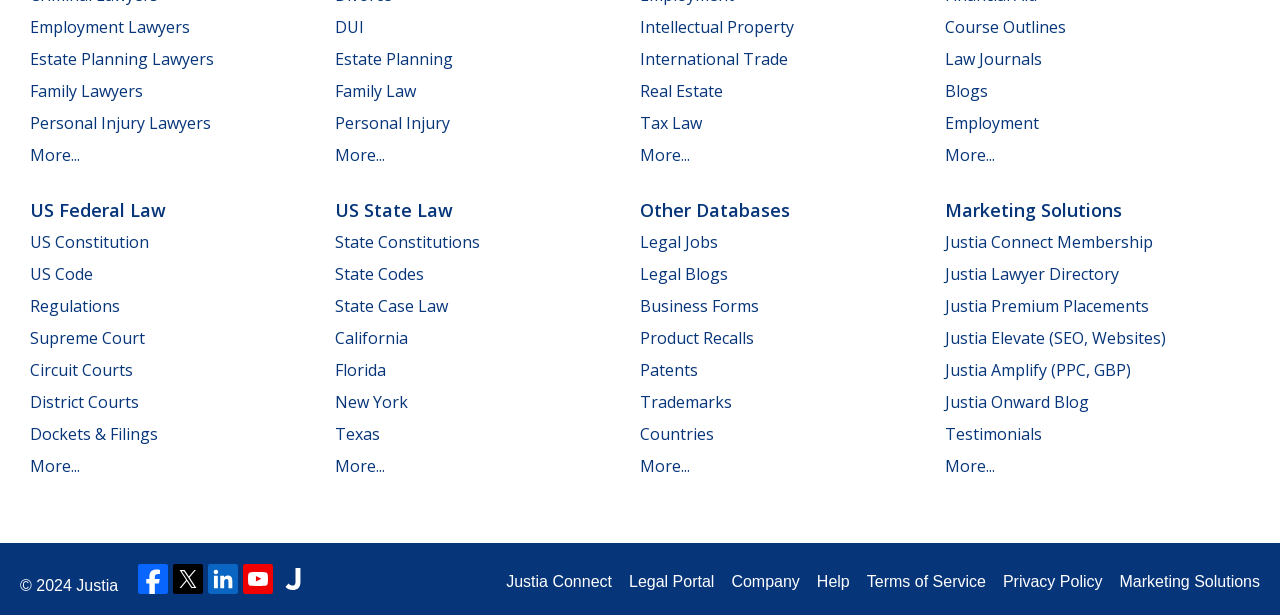What is the main focus of the 'Marketing Solutions' section?
Refer to the image and provide a detailed answer to the question.

The 'Marketing Solutions' section on the webpage appears to be focused on providing marketing solutions and services specifically for lawyers, including Justia Connect Membership, Justia Lawyer Directory, and more, which can help lawyers promote their services and reach potential clients.